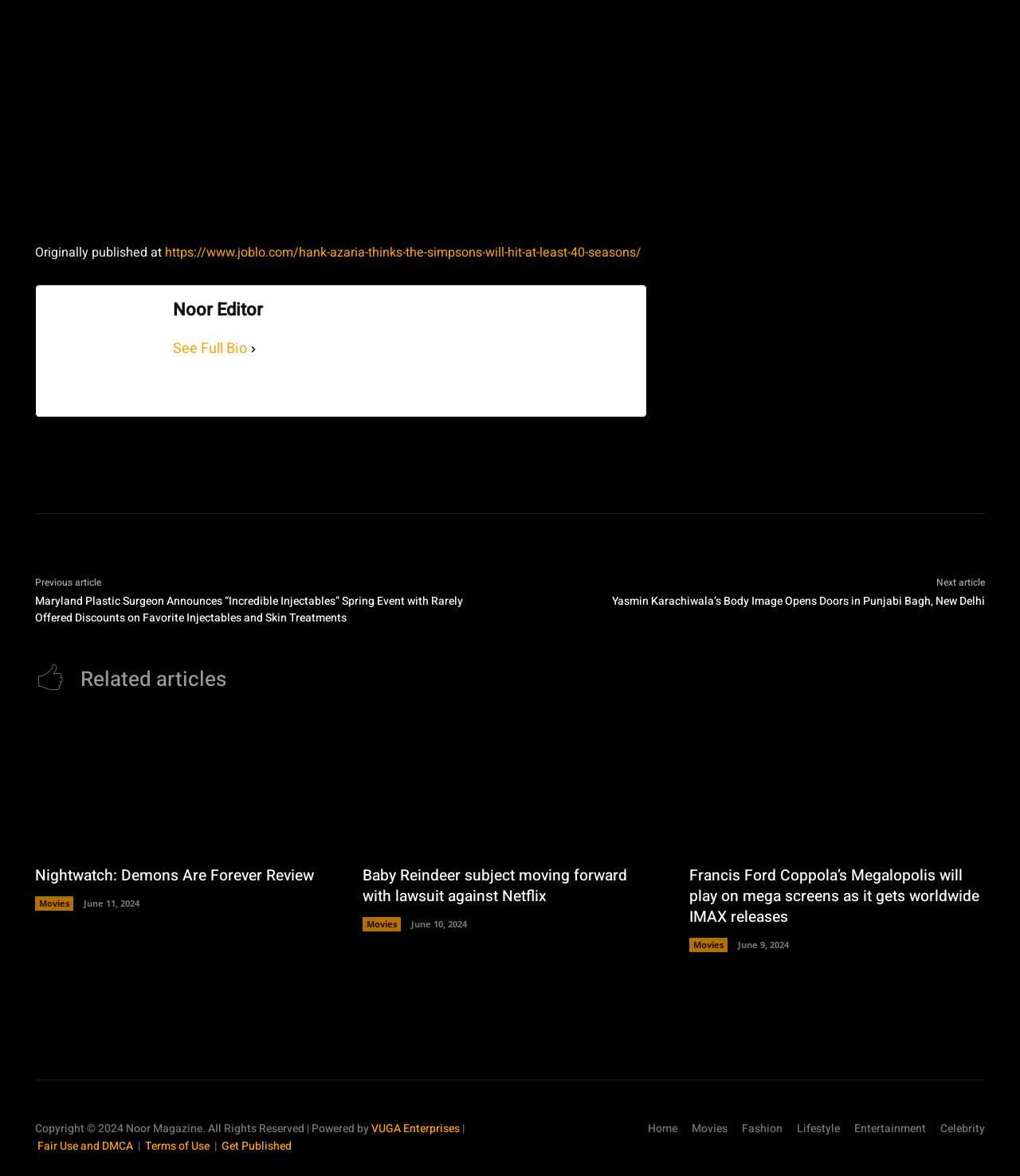Identify the bounding box coordinates of the section to be clicked to complete the task described by the following instruction: "Read the previous article". The coordinates should be four float numbers between 0 and 1, formatted as [left, top, right, bottom].

[0.034, 0.504, 0.454, 0.533]